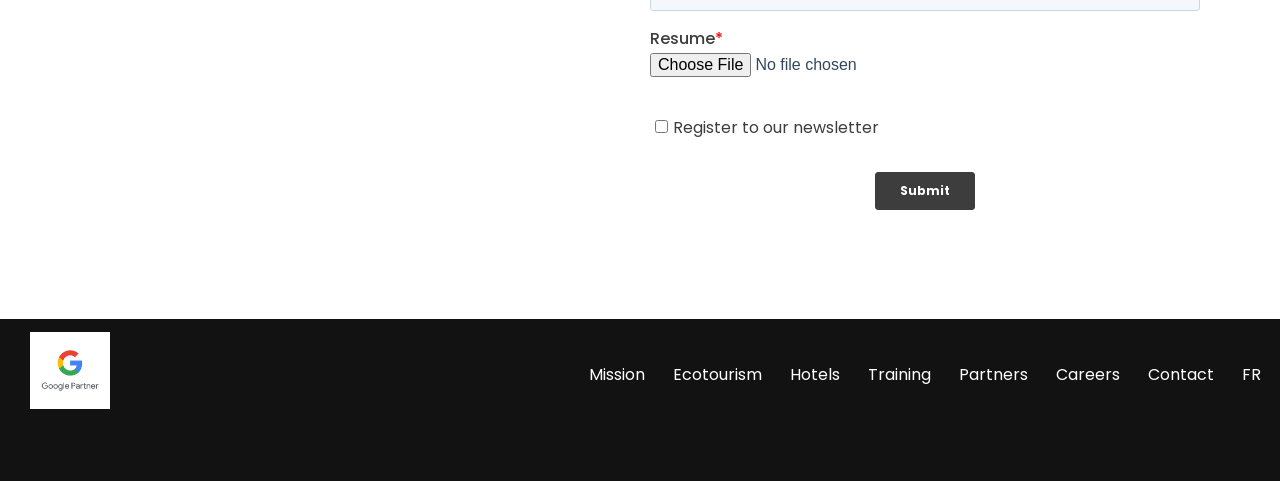Determine the bounding box coordinates of the clickable element necessary to fulfill the instruction: "click the Mission link". Provide the coordinates as four float numbers within the 0 to 1 range, i.e., [left, top, right, bottom].

[0.46, 0.751, 0.504, 0.807]